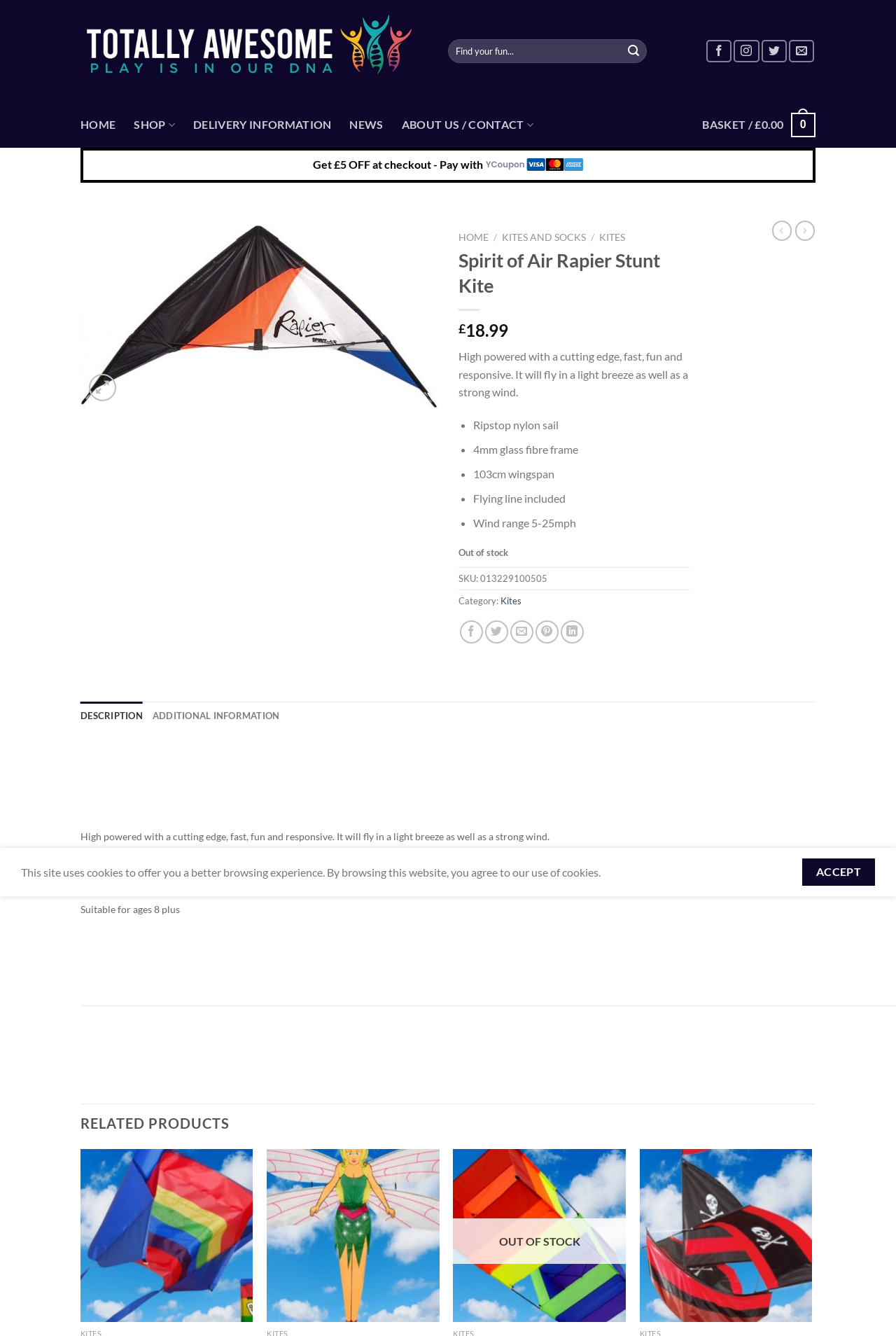Given the element description, predict the bounding box coordinates in the format (top-left x, top-left y, bottom-right x, bottom-right y), using floating point numbers between 0 and 1: aria-label="Submit" value="Search"

[0.694, 0.029, 0.721, 0.047]